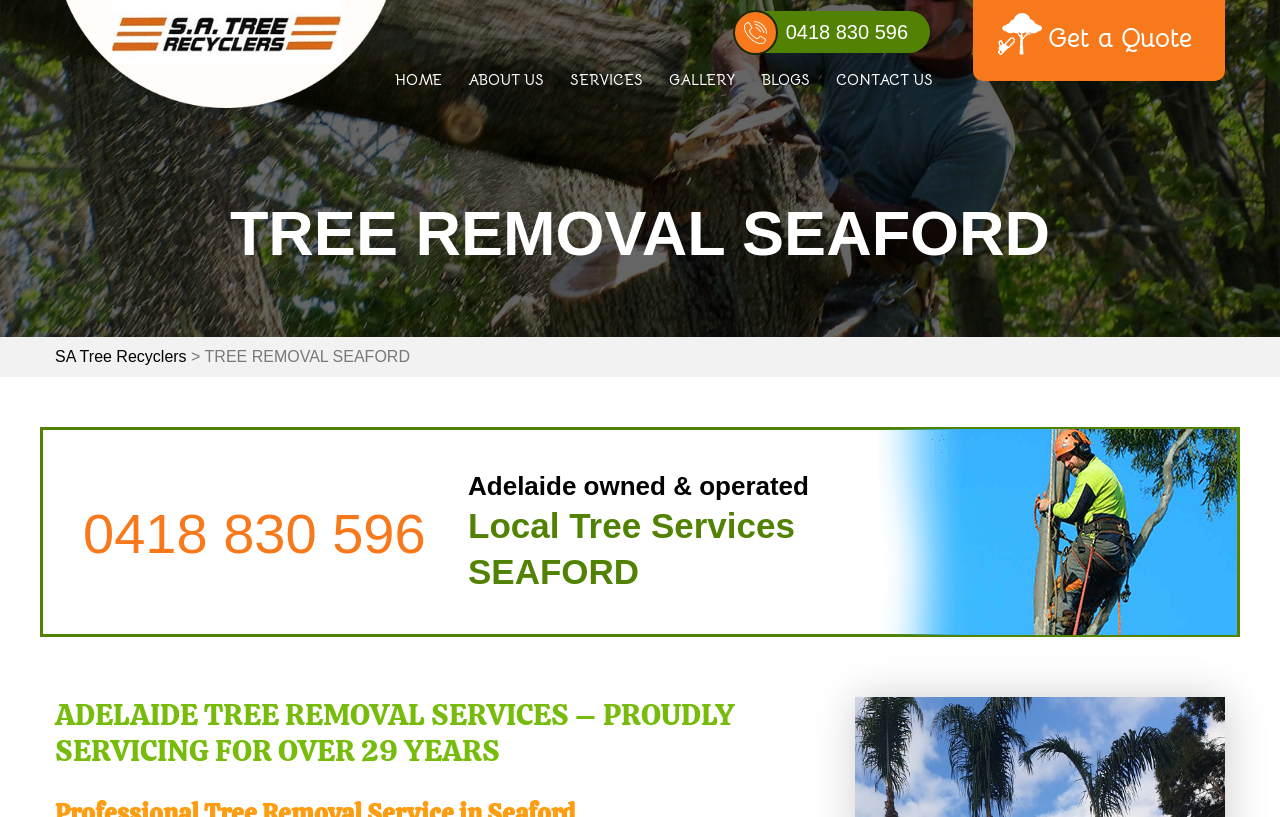Please locate and retrieve the main header text of the webpage.

TREE REMOVAL SEAFORD